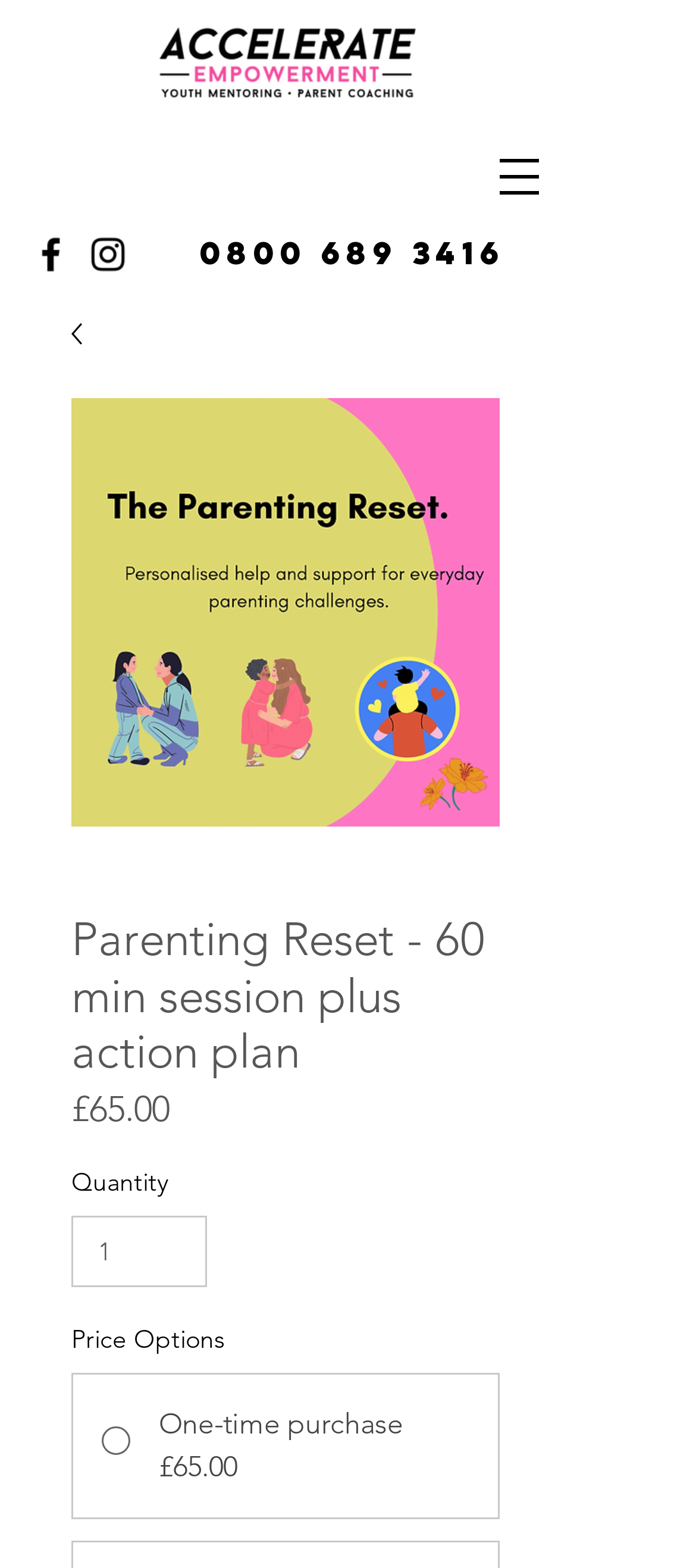What is the price of the Parenting Reset session? Using the information from the screenshot, answer with a single word or phrase.

£65.00